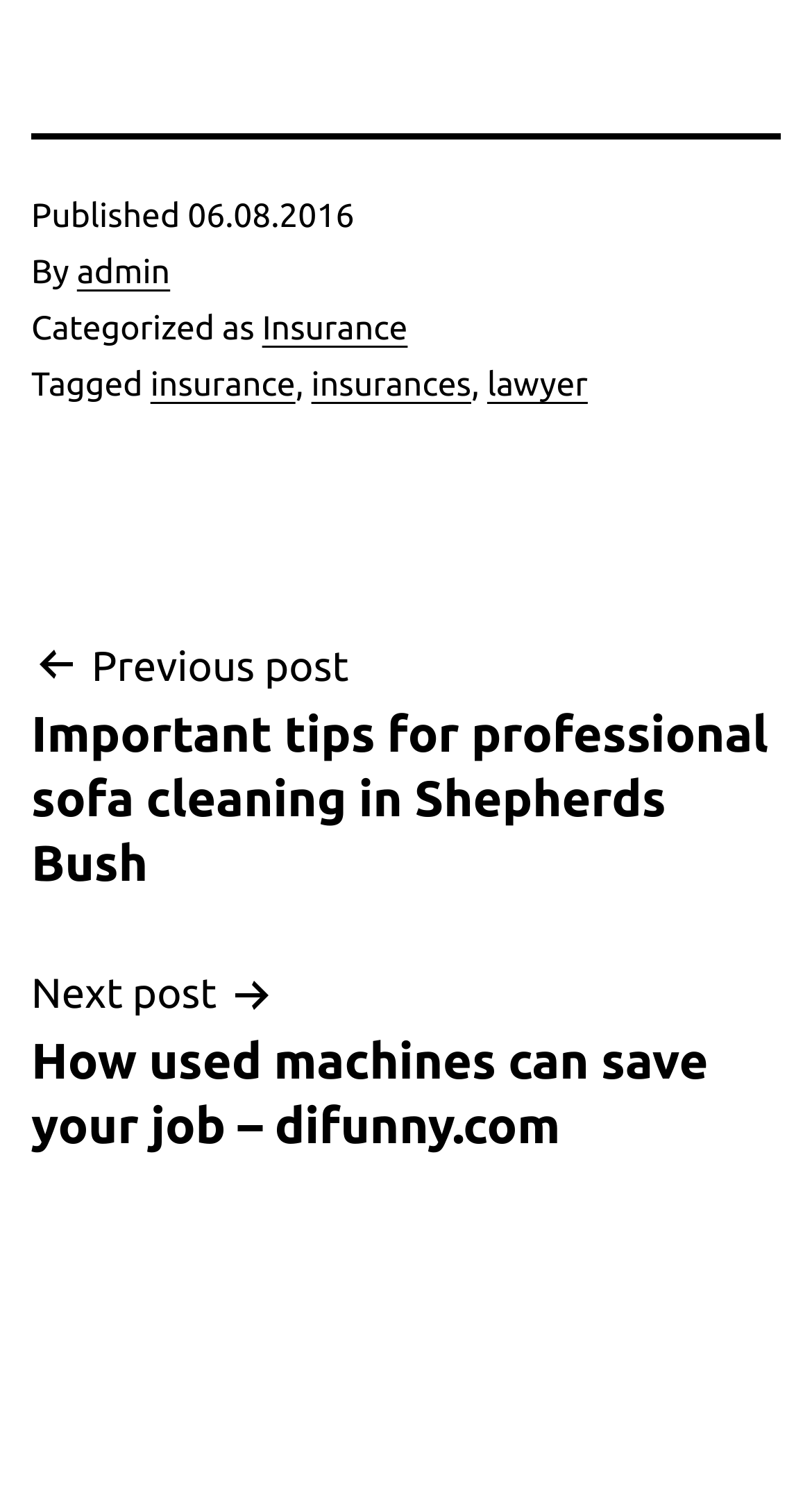Who is the author of the current post?
Using the picture, provide a one-word or short phrase answer.

admin